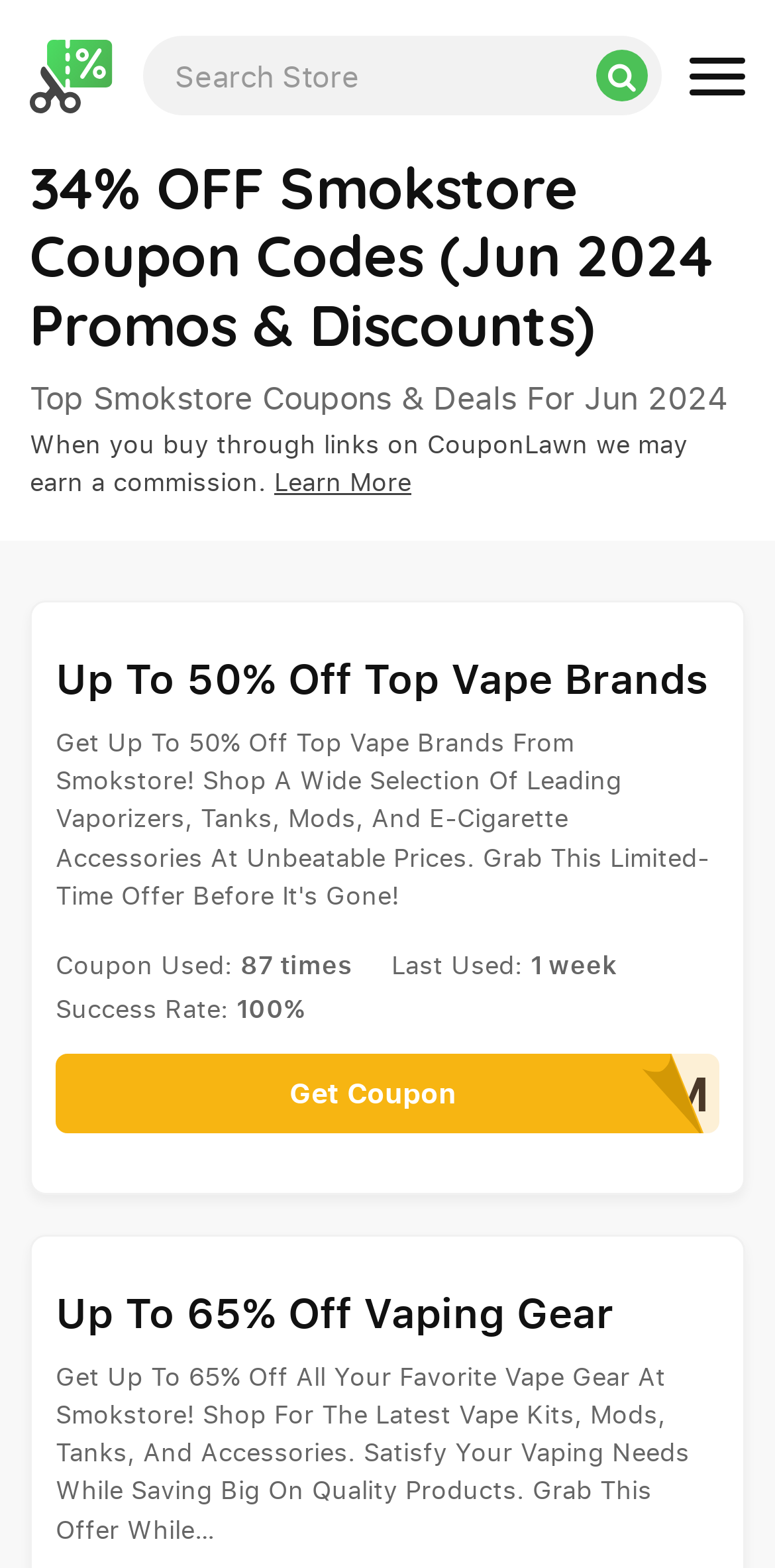Please determine the bounding box coordinates for the element with the description: "name="s" placeholder="Search Store"".

[0.185, 0.023, 0.854, 0.074]